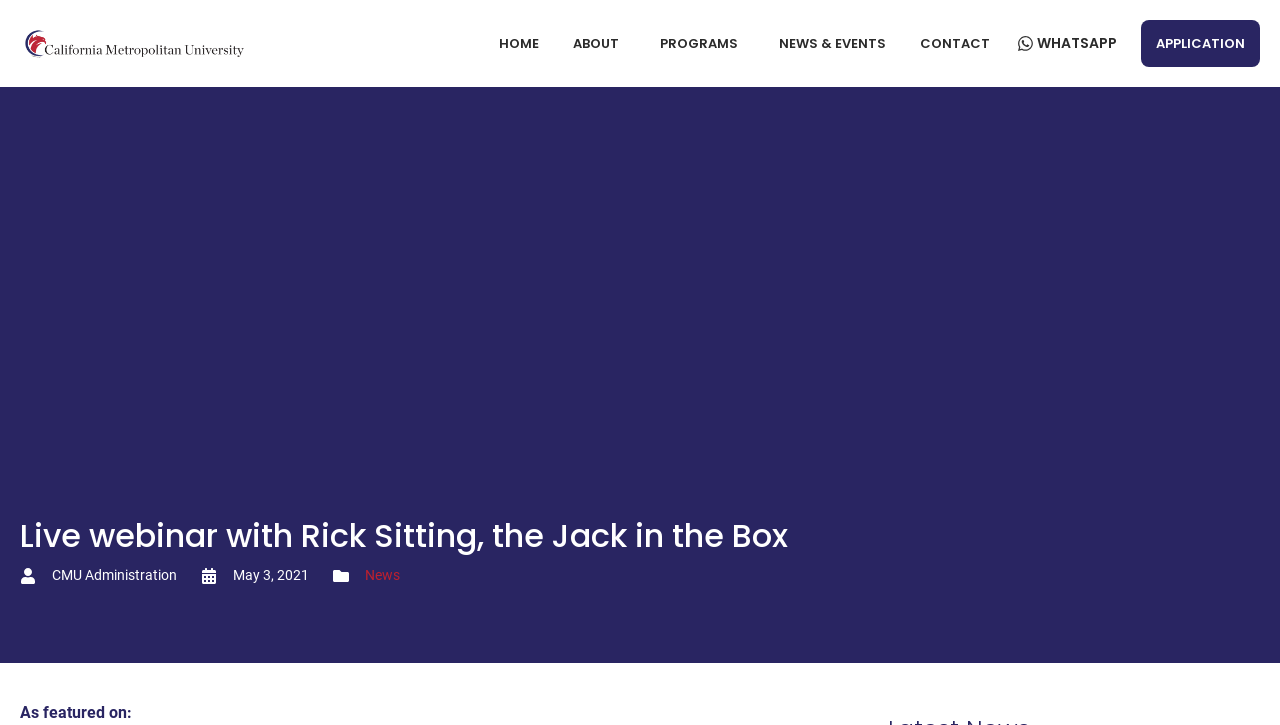Show the bounding box coordinates for the element that needs to be clicked to execute the following instruction: "Click on 'Community Association Law'". Provide the coordinates in the form of four float numbers between 0 and 1, i.e., [left, top, right, bottom].

None